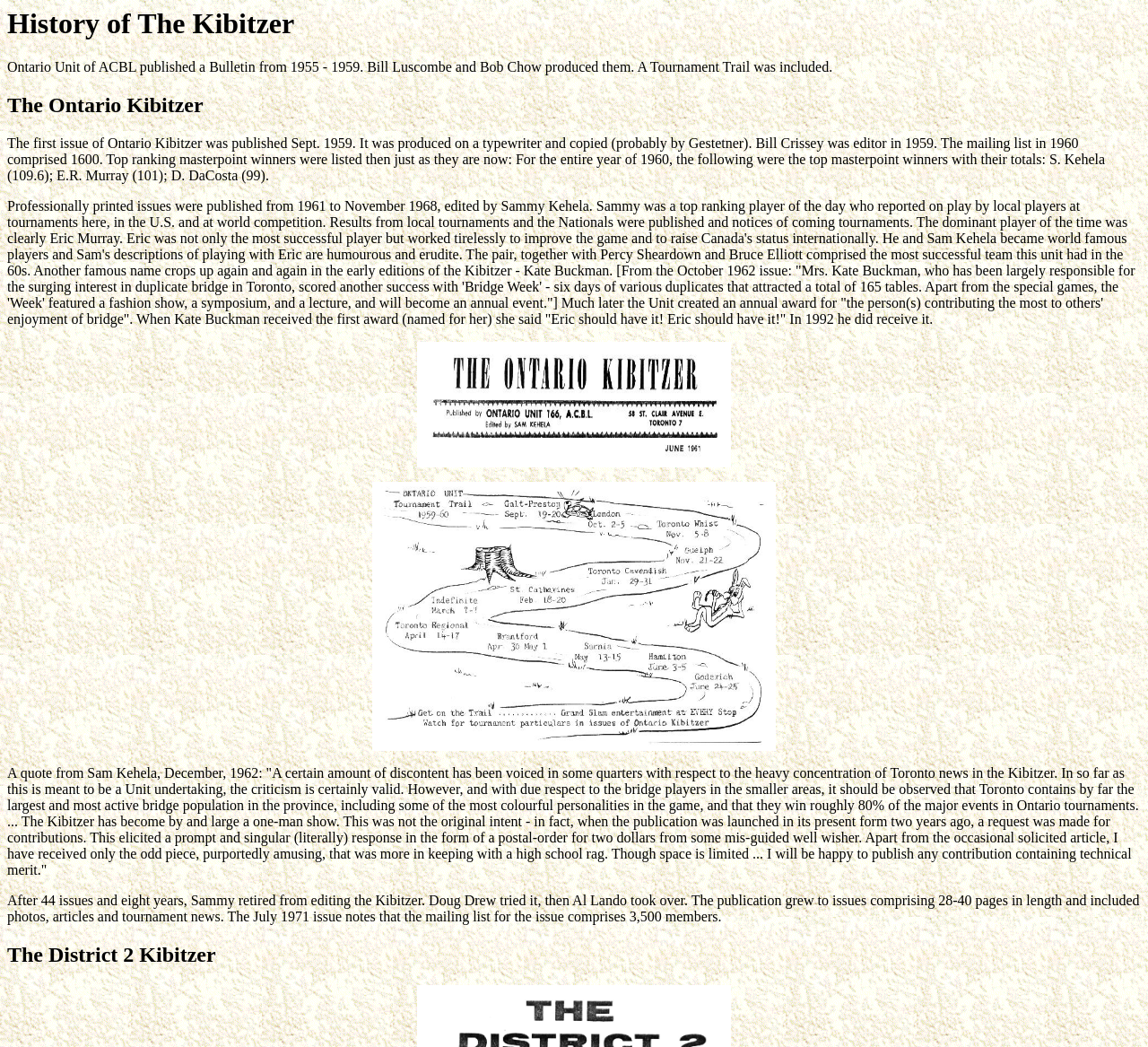Please determine the primary heading and provide its text.

History of The Kibitzer